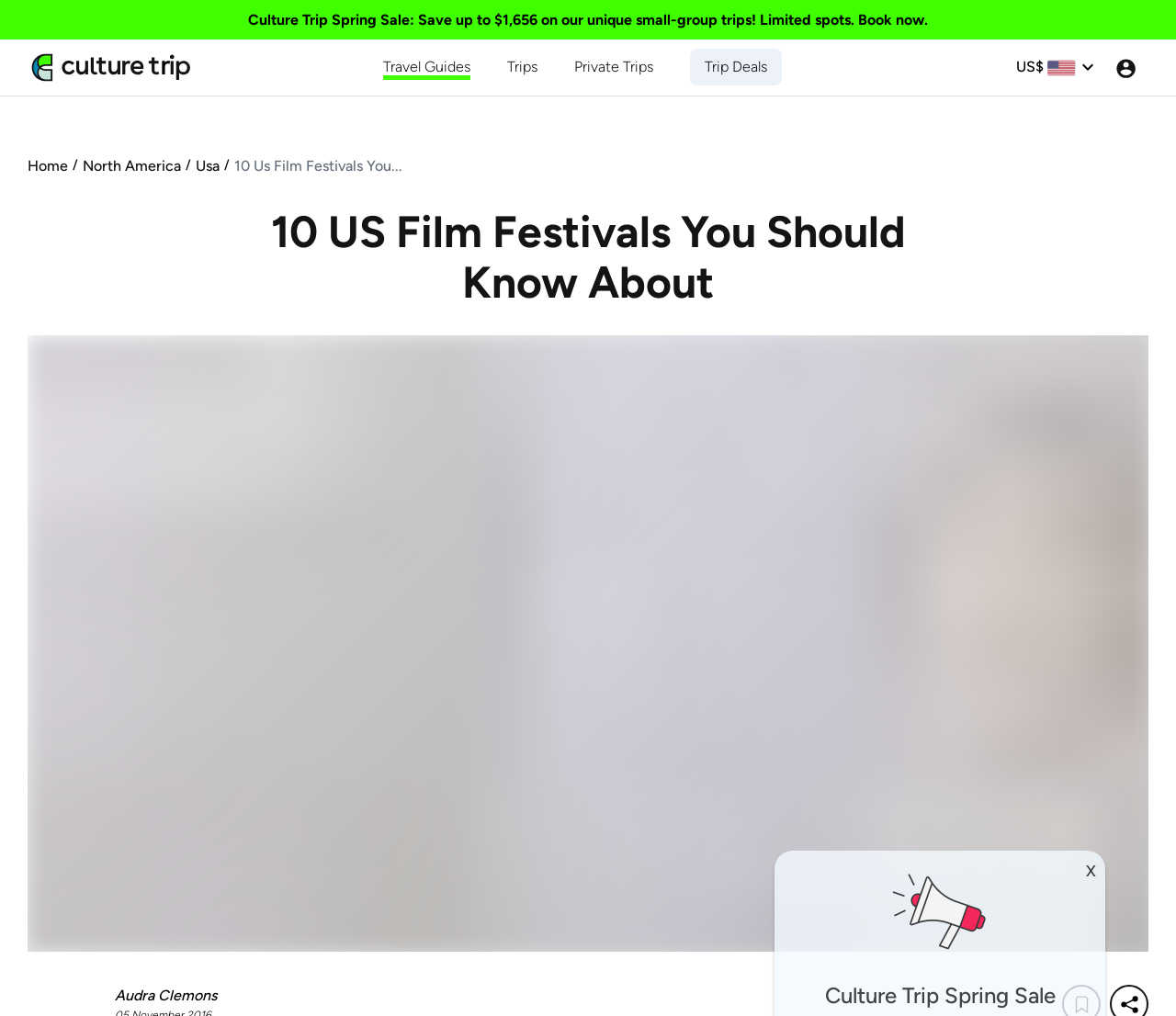Please determine the bounding box coordinates for the element that should be clicked to follow these instructions: "Check out Trip Deals".

[0.599, 0.055, 0.652, 0.076]